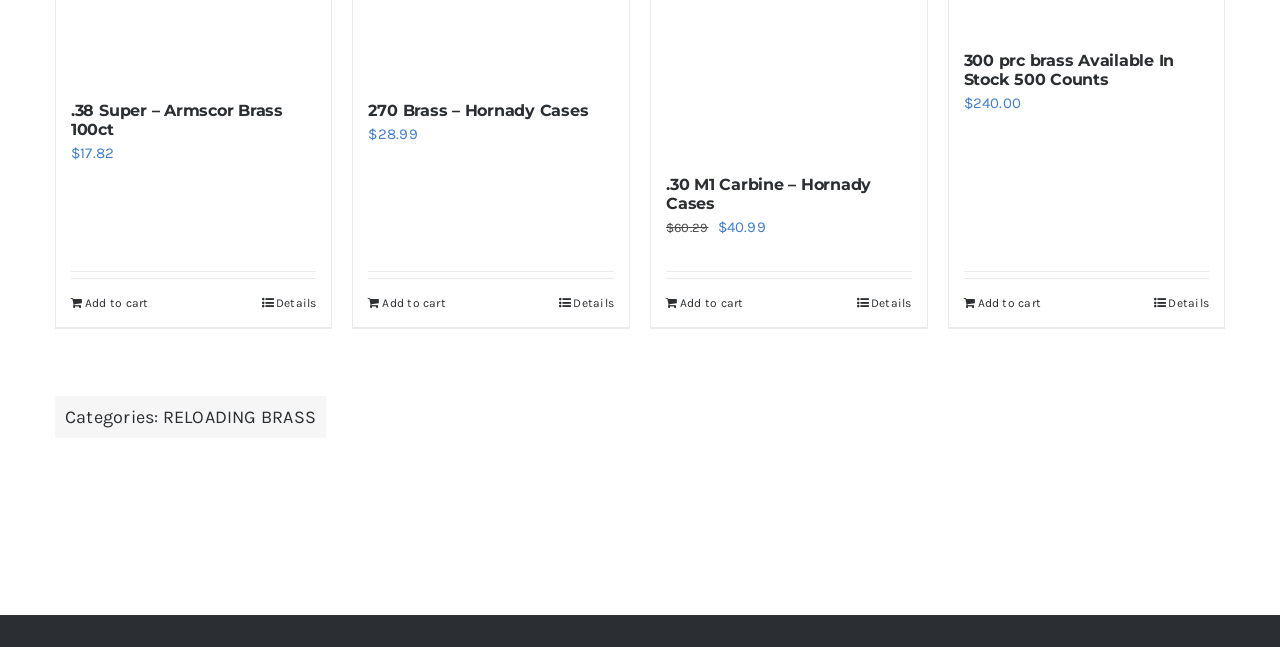Please identify the bounding box coordinates of the area that needs to be clicked to follow this instruction: "Add .38 Super – Armscor Brass 100ct to cart".

[0.055, 0.454, 0.116, 0.481]